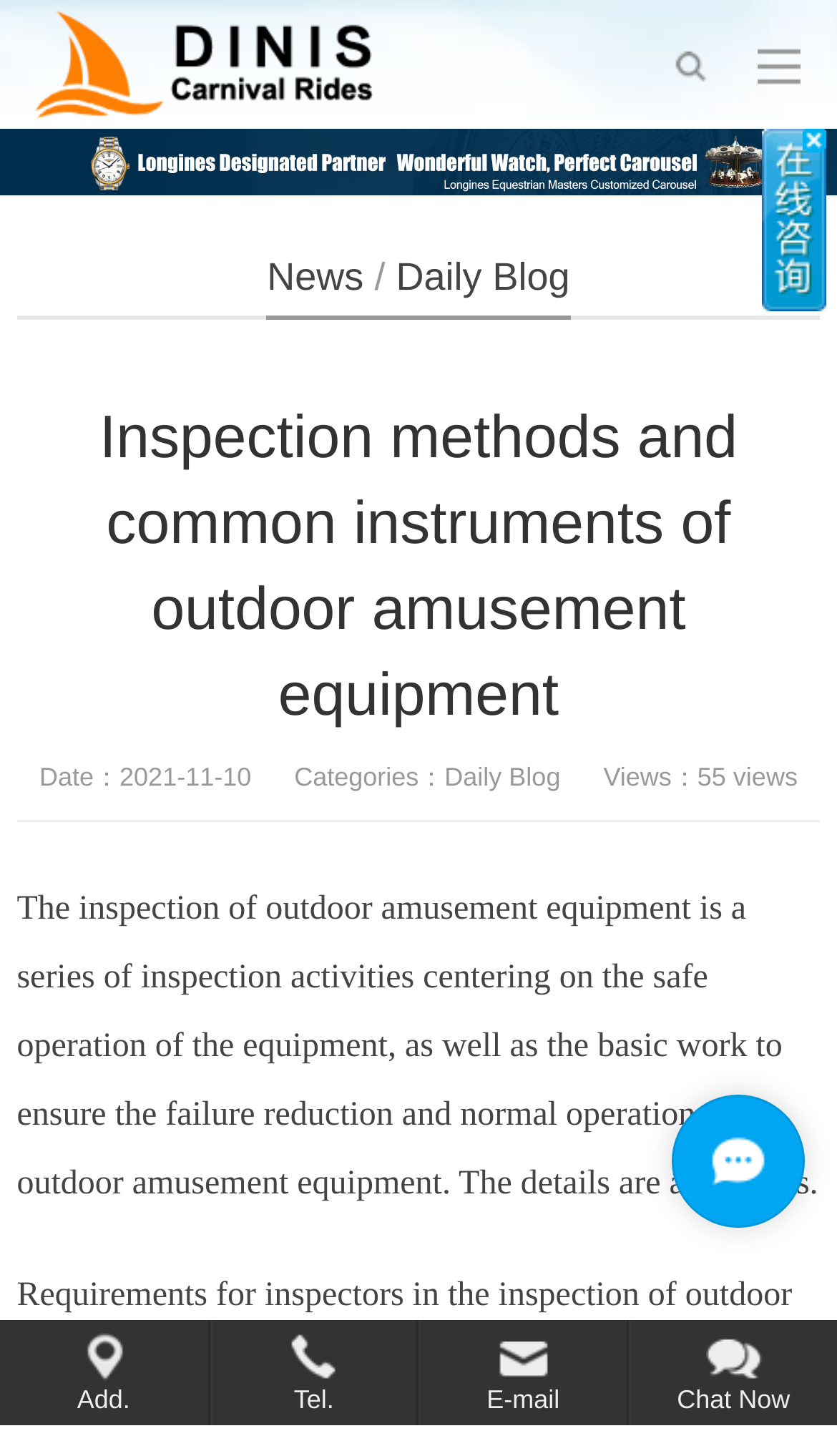Can you provide the bounding box coordinates for the element that should be clicked to implement the instruction: "Read the 'Daily Blog'"?

[0.473, 0.175, 0.681, 0.205]